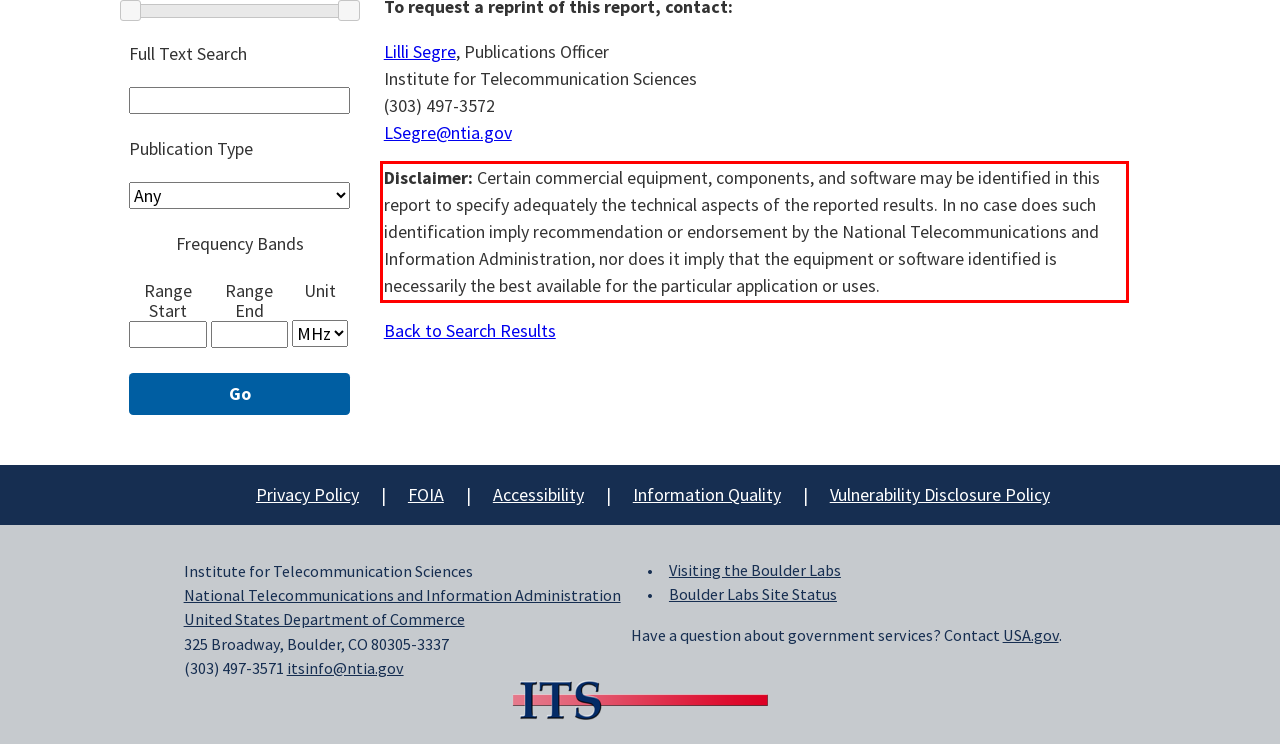Within the screenshot of the webpage, locate the red bounding box and use OCR to identify and provide the text content inside it.

Disclaimer: Certain commercial equipment, components, and software may be identified in this report to specify adequately the technical aspects of the reported results. In no case does such identification imply recommendation or endorsement by the National Telecommunications and Information Administration, nor does it imply that the equipment or software identified is necessarily the best available for the particular application or uses.